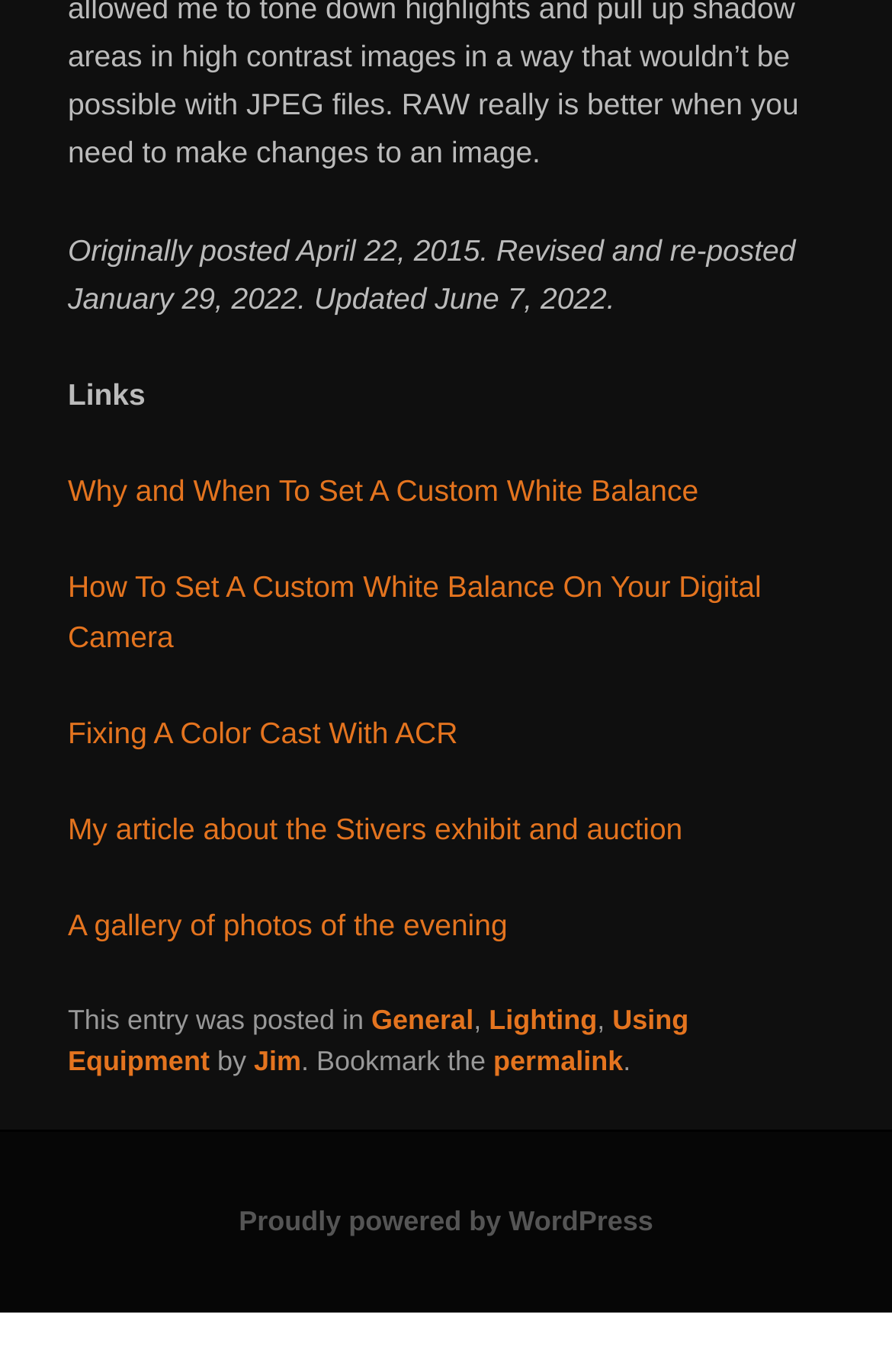Given the element description "General", identify the bounding box of the corresponding UI element.

[0.416, 0.731, 0.531, 0.754]